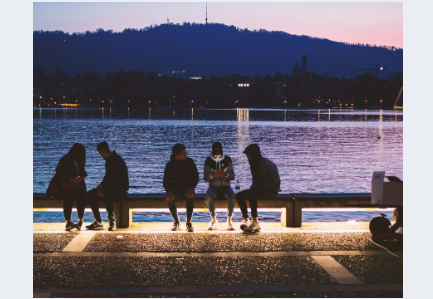Offer a detailed caption for the image presented.

The image captures a serene evening scene by a waterfront, where five individuals sit along a dock, absorbed in their own worlds. The backdrop features a tranquil lake reflecting the gentle hues of twilight, with hills and distant lights creating a picturesque skyline. The individuals, dressed casually, appear to be engaged with their phones, highlighting a modern disconnect even amidst a calm natural setting. The soft lighting from the dock creates an inviting atmosphere, emphasizing both the beauty of the surroundings and the contemporary theme of digital connection versus physical presence. This visual encapsulates the essence of community in the digital age, where interactions often occur through screens rather than face-to-face.